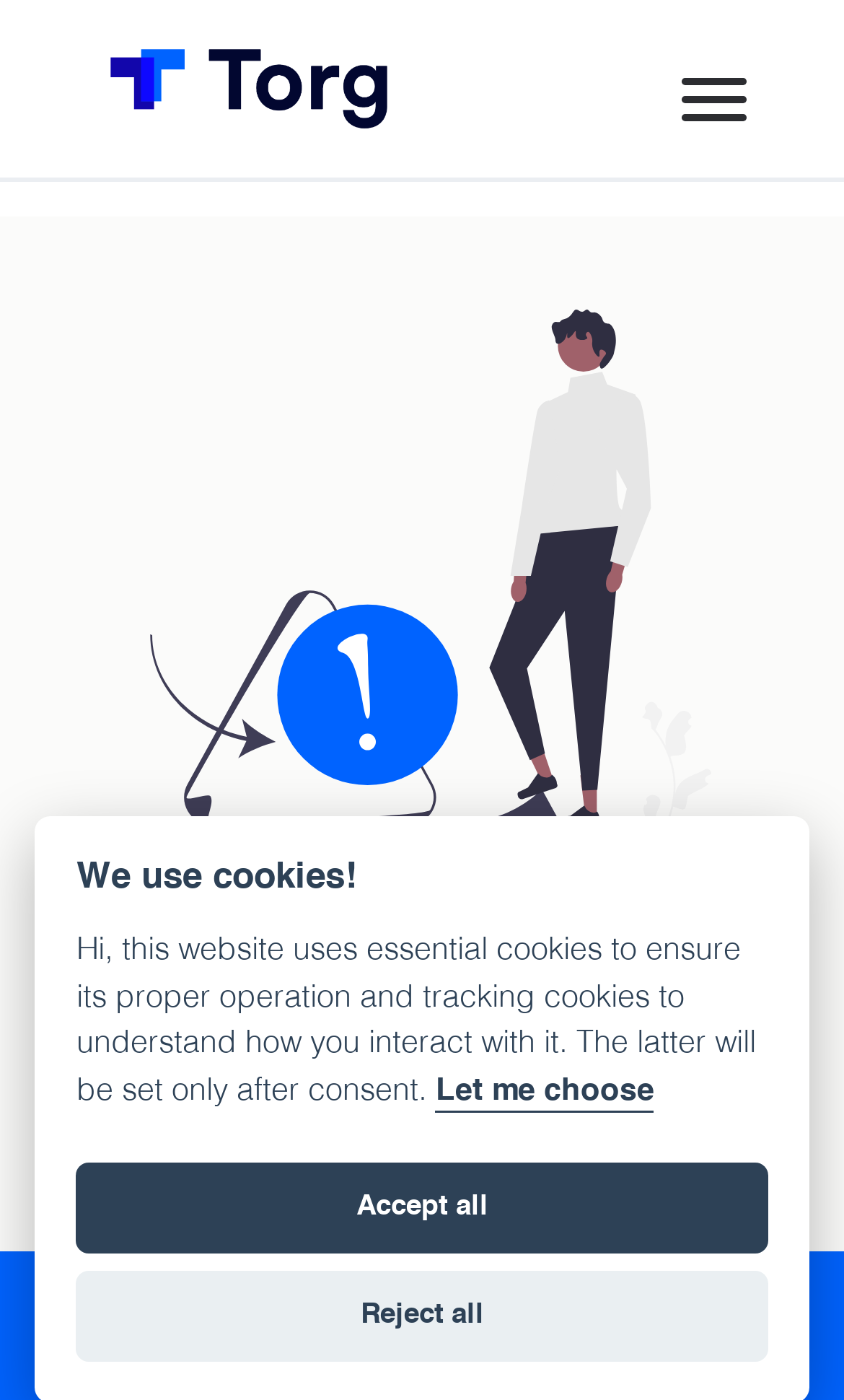Please determine the bounding box coordinates for the element that should be clicked to follow these instructions: "Join as a Supplier".

[0.206, 0.007, 0.794, 0.094]